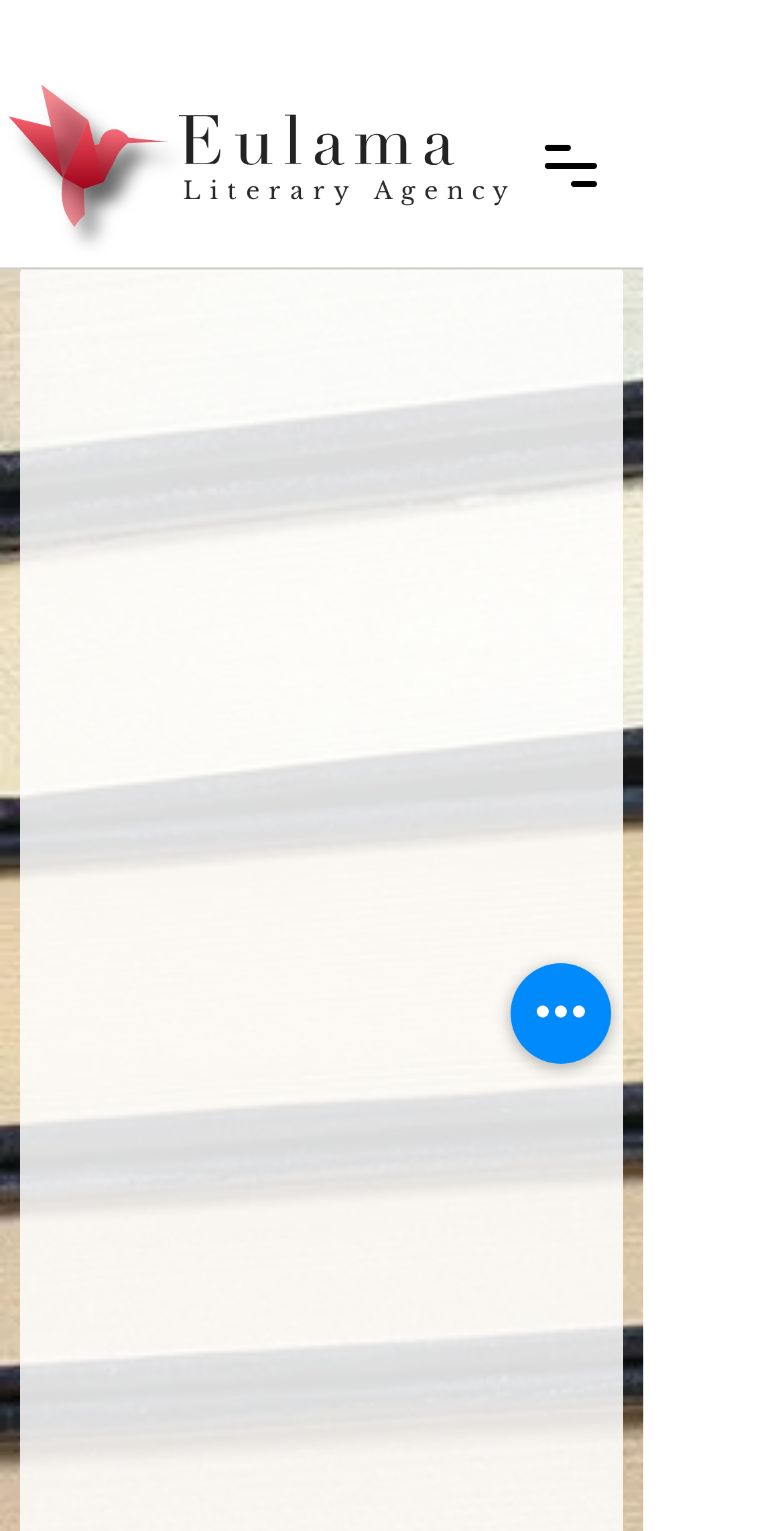What is the text on the button at the bottom right?
Refer to the image and answer the question using a single word or phrase.

Azioni rapide